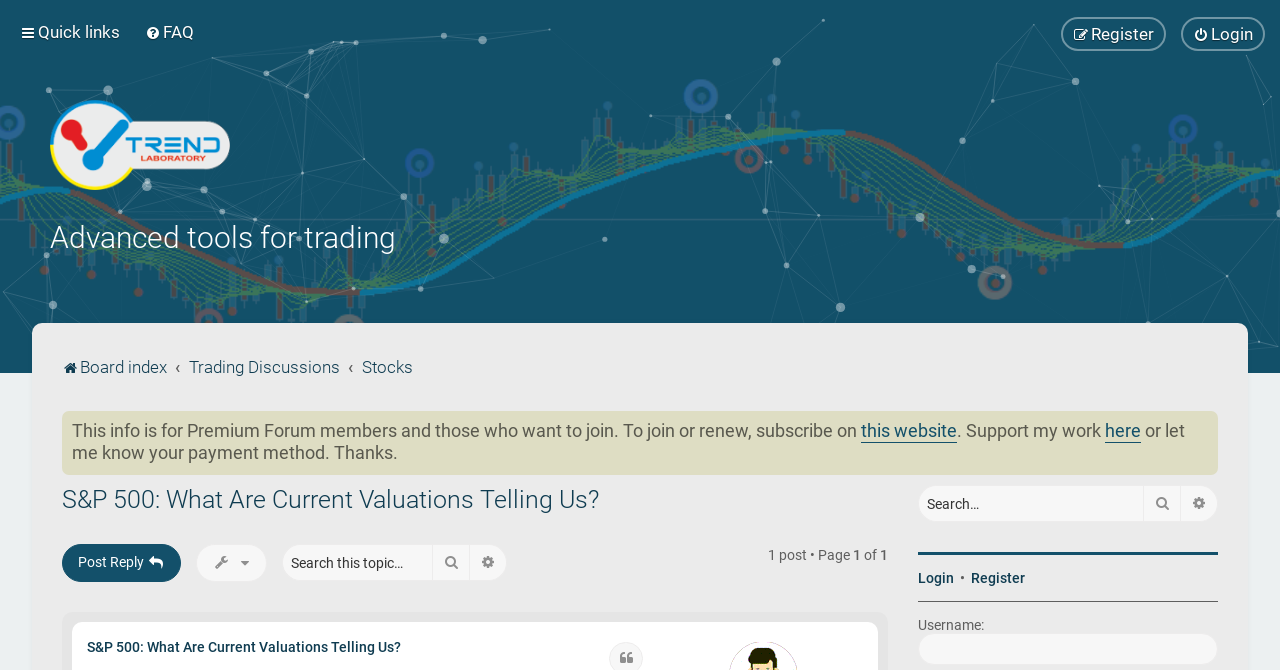Determine the bounding box coordinates for the UI element with the following description: "Trading Discussions". The coordinates should be four float numbers between 0 and 1, represented as [left, top, right, bottom].

[0.147, 0.527, 0.265, 0.569]